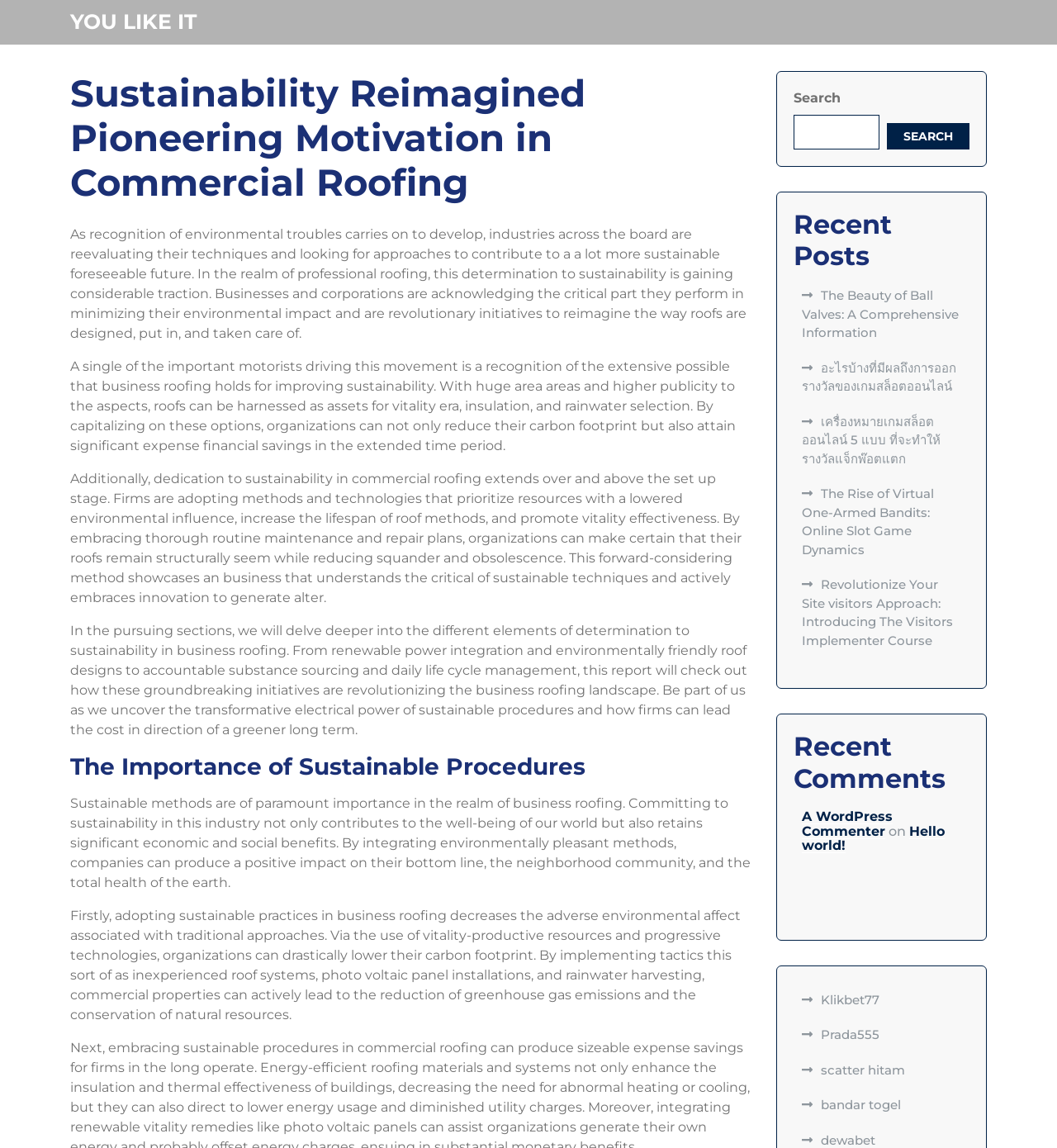Based on the element description: "dewabet", identify the UI element and provide its bounding box coordinates. Use four float numbers between 0 and 1, [left, top, right, bottom].

[0.759, 0.986, 0.828, 1.0]